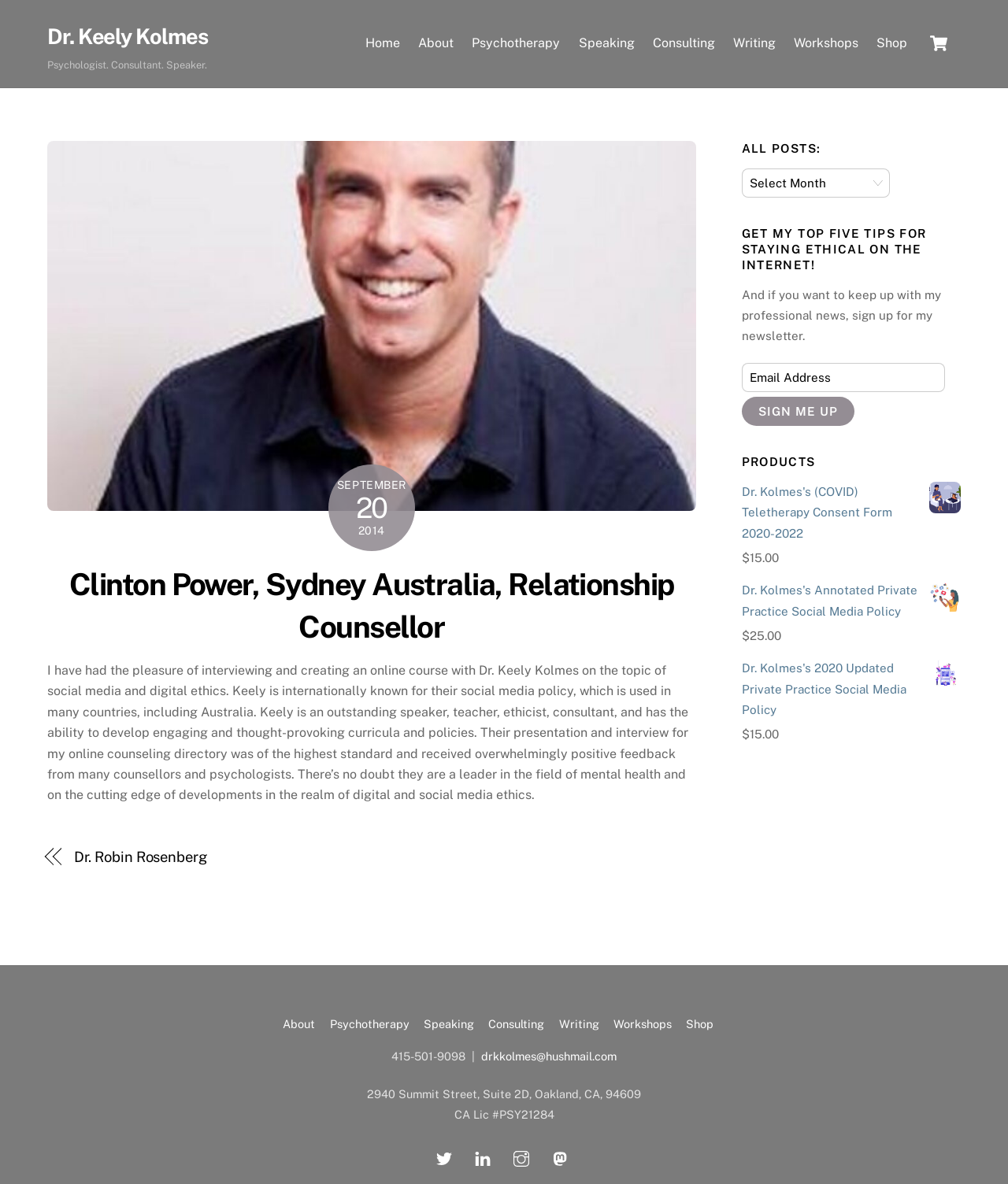For the following element description, predict the bounding box coordinates in the format (top-left x, top-left y, bottom-right x, bottom-right y). All values should be floating point numbers between 0 and 1. Description: Shop

[0.862, 0.022, 0.908, 0.052]